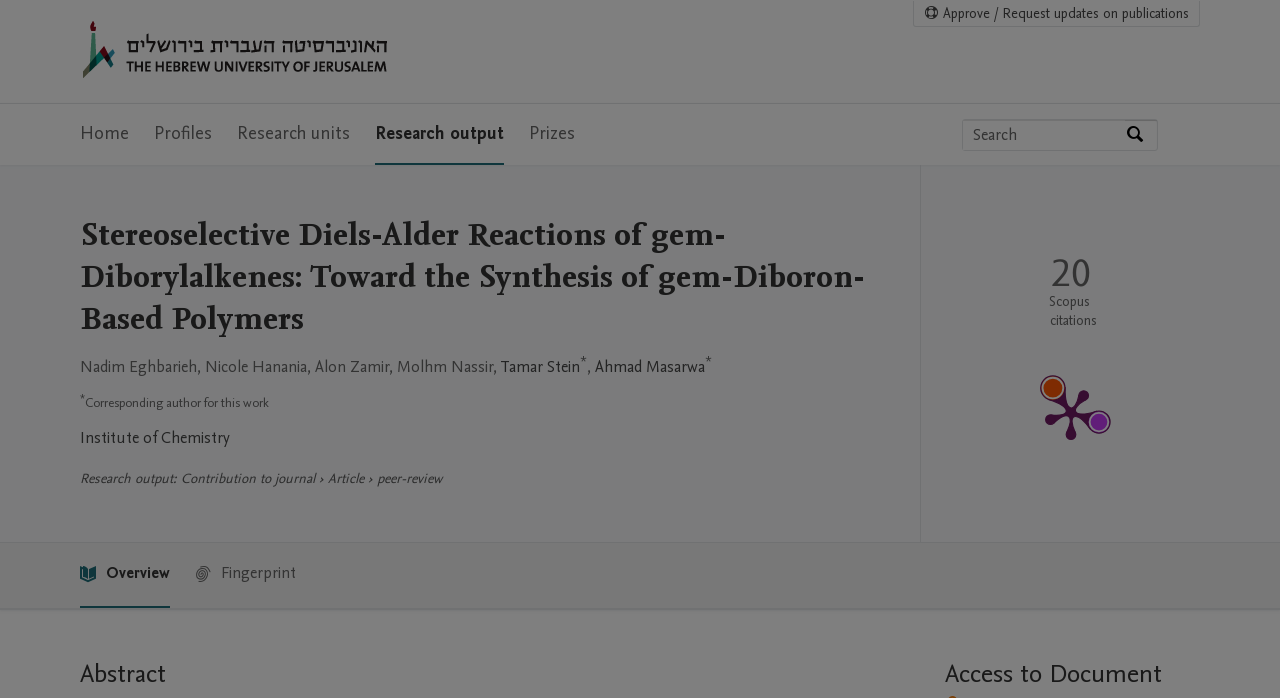What is the purpose of the 'Search' button?
Refer to the screenshot and answer in one word or phrase.

Search by expertise, name or affiliation